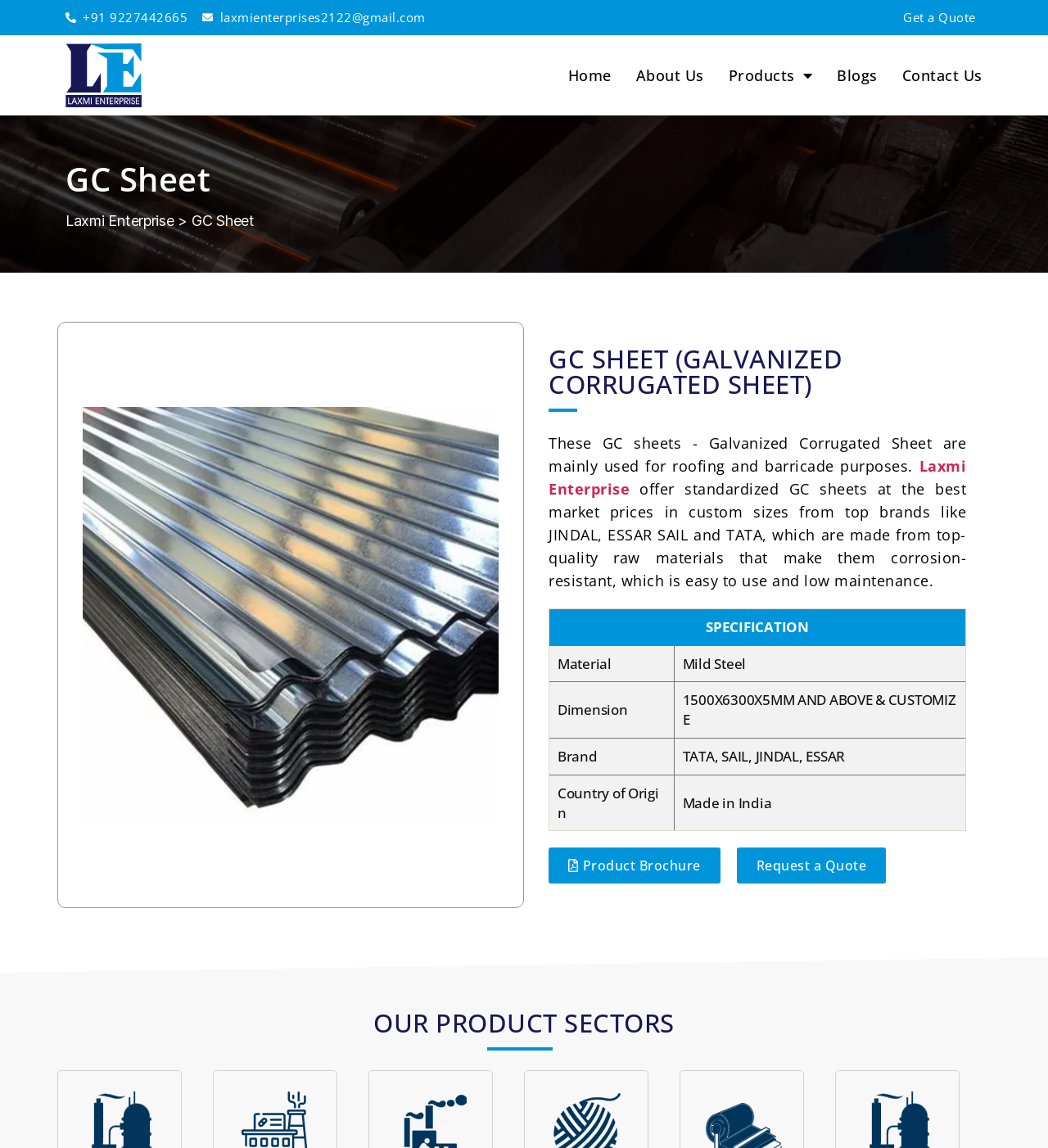Predict the bounding box of the UI element that fits this description: "Request a Quote".

[0.703, 0.738, 0.845, 0.77]